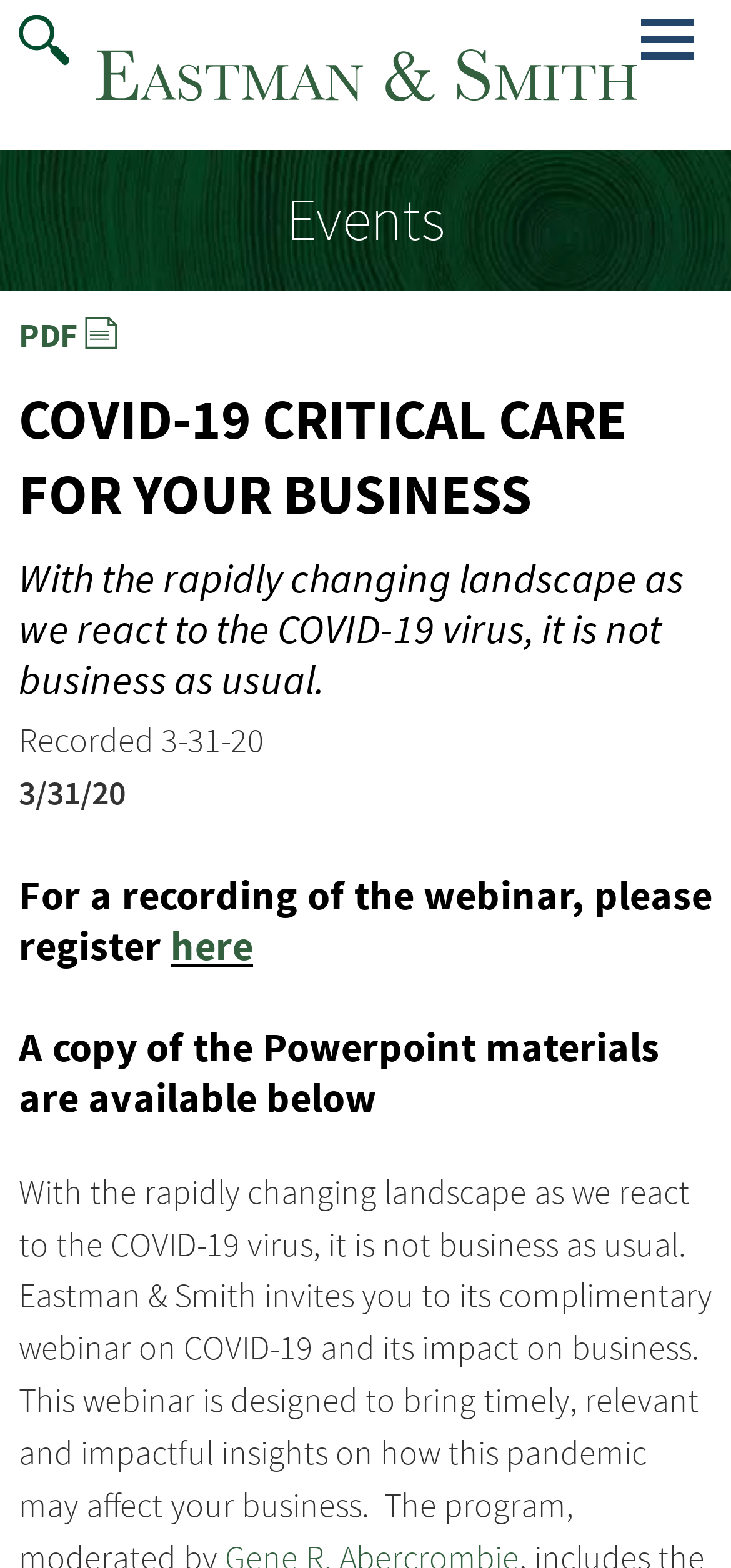When was the webinar recorded?
Using the information from the image, answer the question thoroughly.

The date of the webinar recording can be found in the text 'Recorded 3-31-20', which indicates that the webinar was recorded on March 31, 2020.